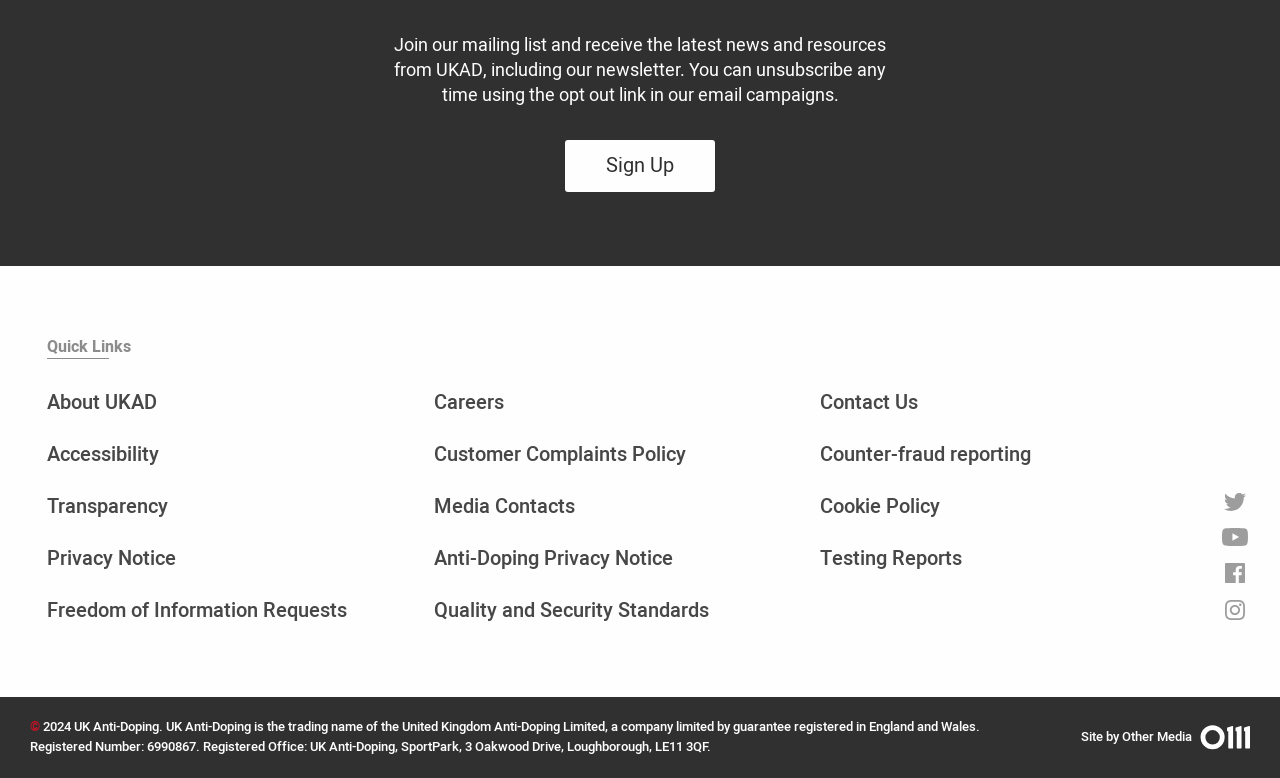Please identify the coordinates of the bounding box that should be clicked to fulfill this instruction: "Search for something".

None